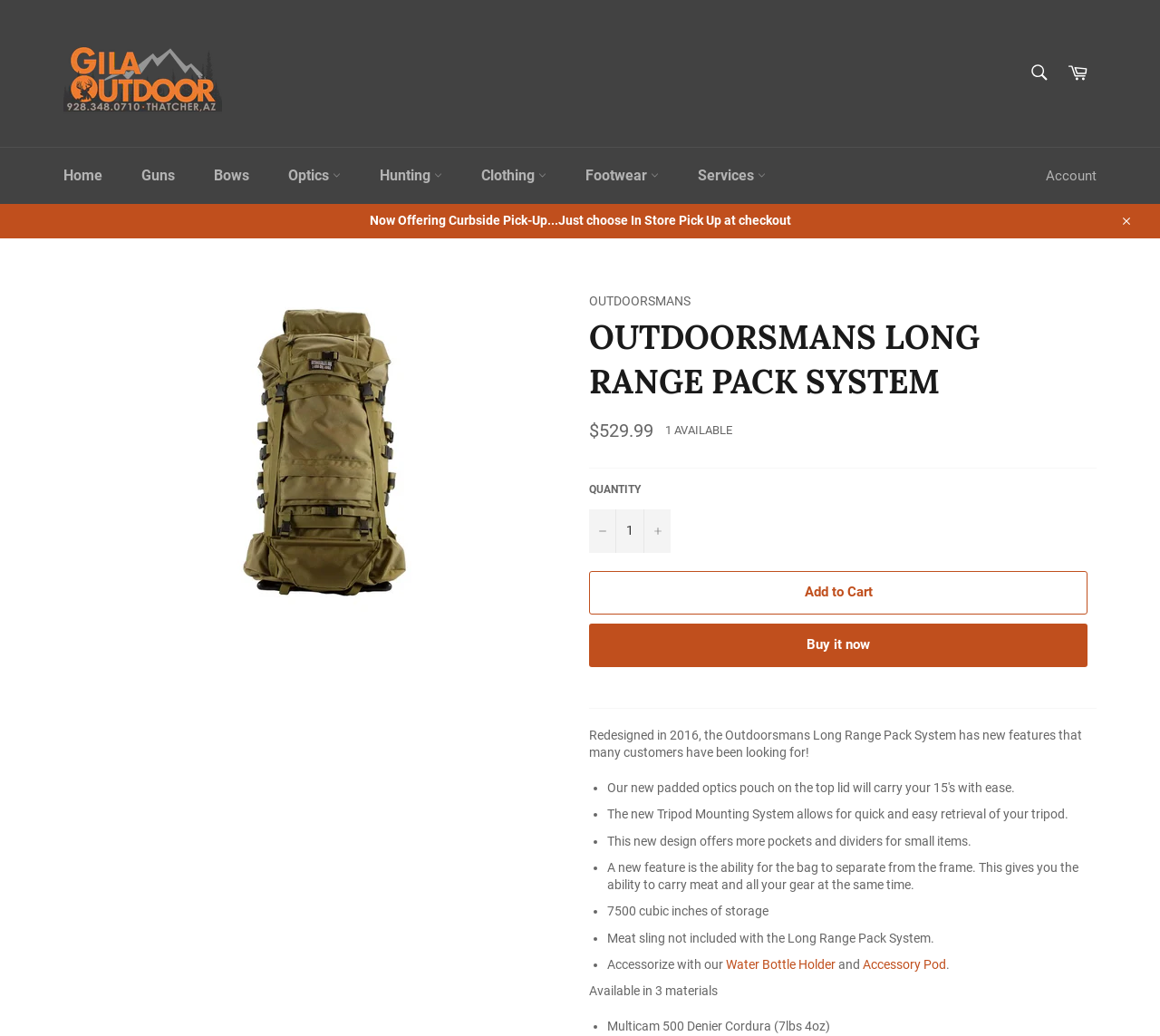Offer a meticulous caption that includes all visible features of the webpage.

The webpage is about the Outdoorsmans Long Range Pack System, a product designed for outdoor enthusiasts. At the top, there is a navigation bar with links to the website's main sections, including Home, Guns, Bows, Optics, Hunting, Clothing, Footwear, and Services. On the right side of the navigation bar, there is a search box and a link to the Cart.

Below the navigation bar, there is a prominent image of the Outdoorsmans Long Range Pack System, accompanied by a heading with the product name. The product's regular price, $529.99, is displayed, along with its availability, "1 AVAILABLE".

Underneath the product information, there is a section to select the quantity of the product, with buttons to increase or decrease the quantity. A "Add to Cart" button and a "Buy it now" button are also present.

The webpage then describes the product's features, including its redesign in 2016, the new Tripod Mounting System, additional pockets and dividers, the ability to separate the bag from the frame, and its 7500 cubic inches of storage. The product description is organized into a list with bullet points, making it easy to read and understand.

At the bottom of the page, there is a mention of the product's materials, with three options available. The webpage also notes that a meat sling is not included with the Long Range Pack System and provides links to accessorize with a Water Bottle Holder and an Accessory Pod.